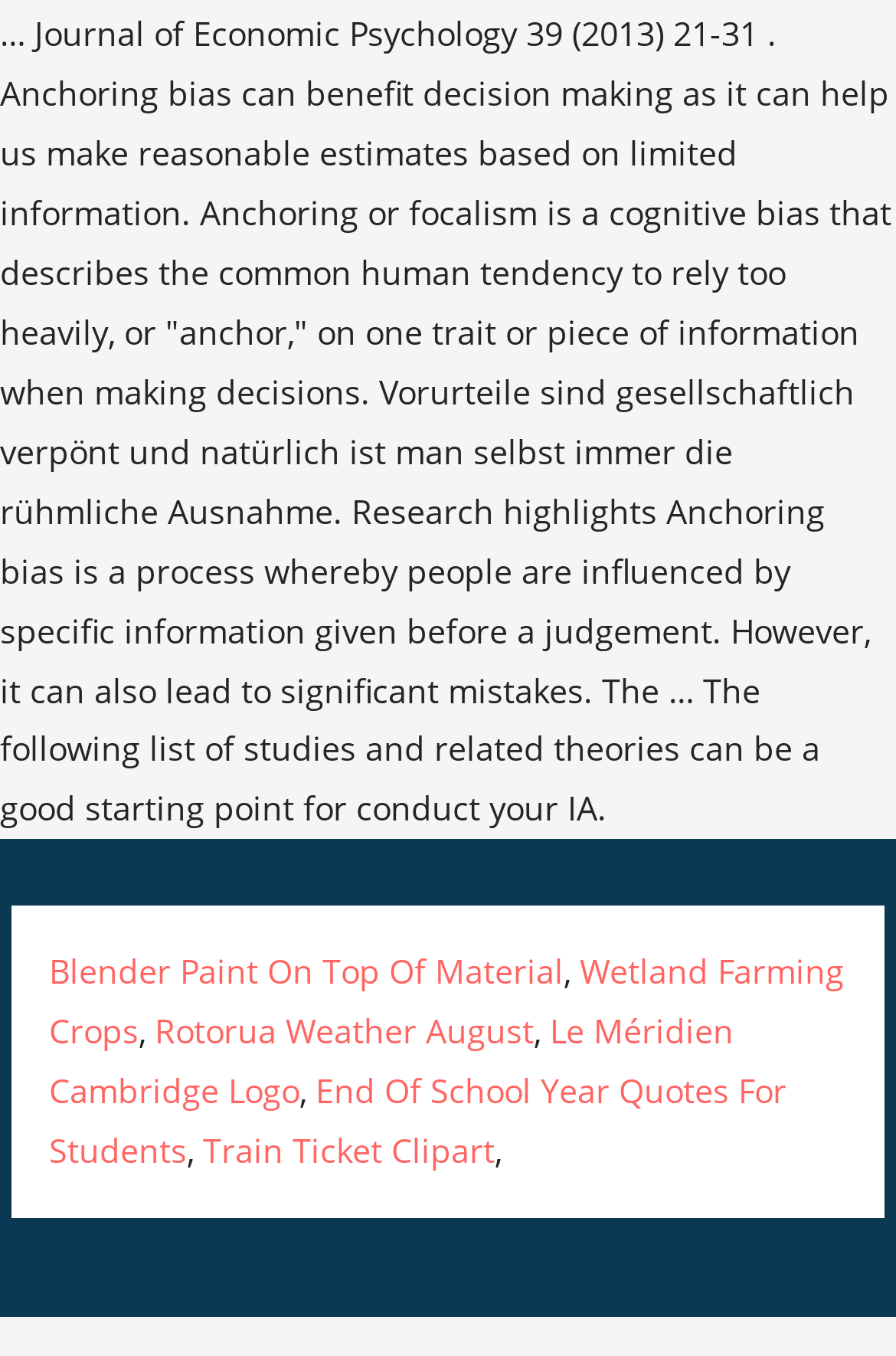Using the element description provided, determine the bounding box coordinates in the format (top-left x, top-left y, bottom-right x, bottom-right y). Ensure that all values are floating point numbers between 0 and 1. Element description: Train Ticket Clipart

[0.227, 0.832, 0.552, 0.864]